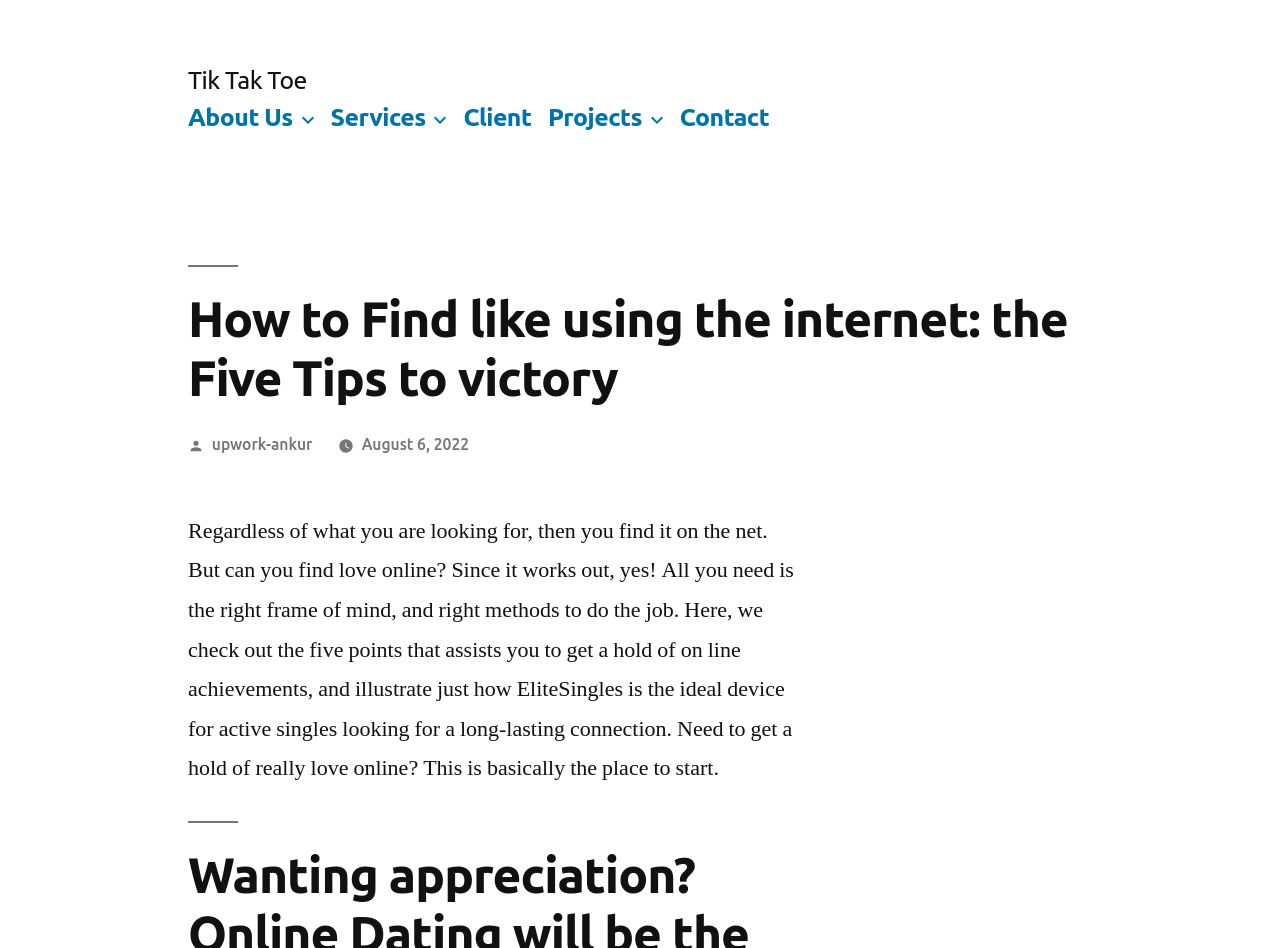Determine the bounding box coordinates (top-left x, top-left y, bottom-right x, bottom-right y) of the UI element described in the following text: Services

[0.258, 0.109, 0.333, 0.138]